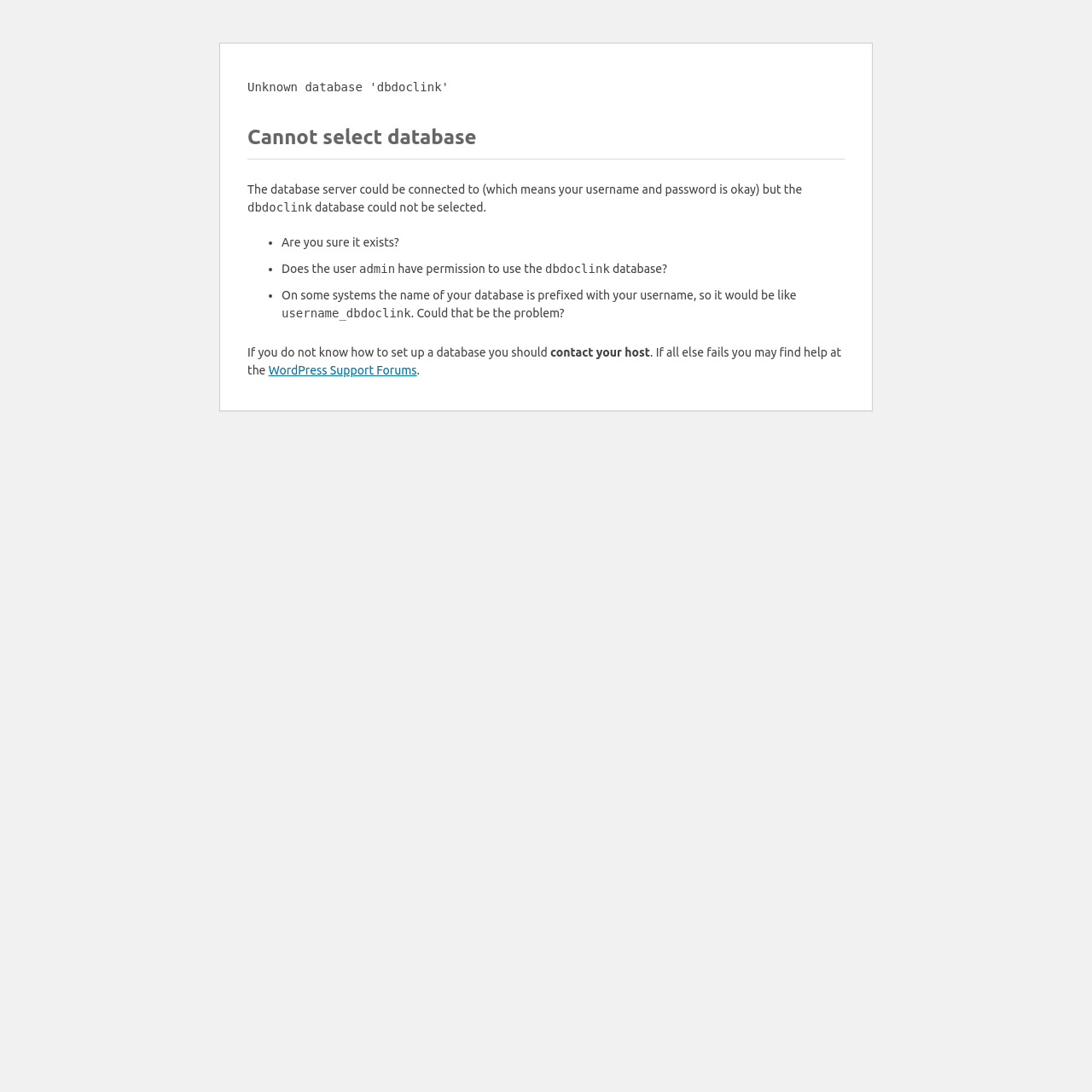Where can the user find help if all else fails?
Look at the image and construct a detailed response to the question.

The webpage suggests that if all else fails, the user may find help at the WordPress Support Forums, which is a link provided at the bottom of the page.